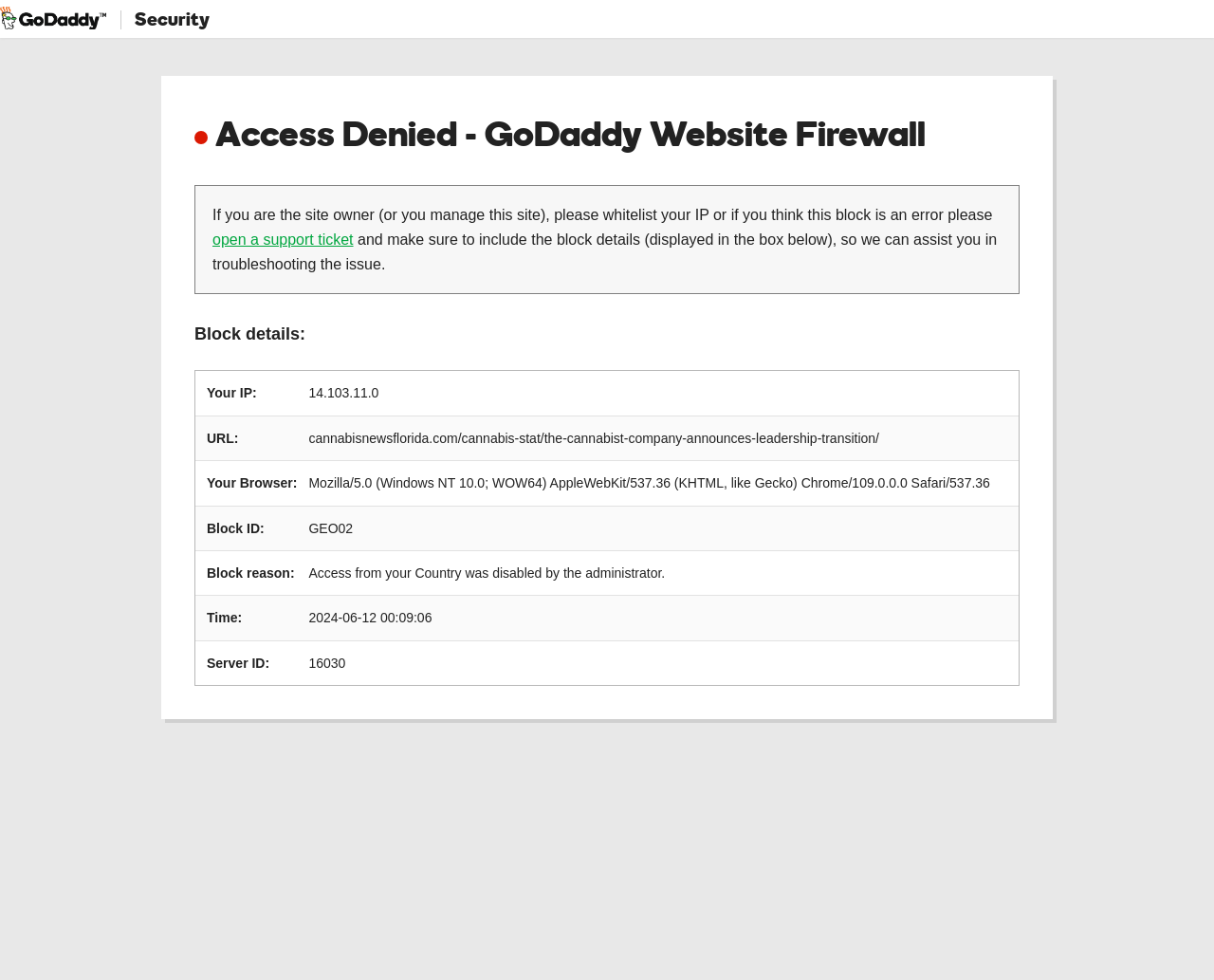Provide the bounding box coordinates of the HTML element described by the text: "open a support ticket".

[0.175, 0.236, 0.291, 0.253]